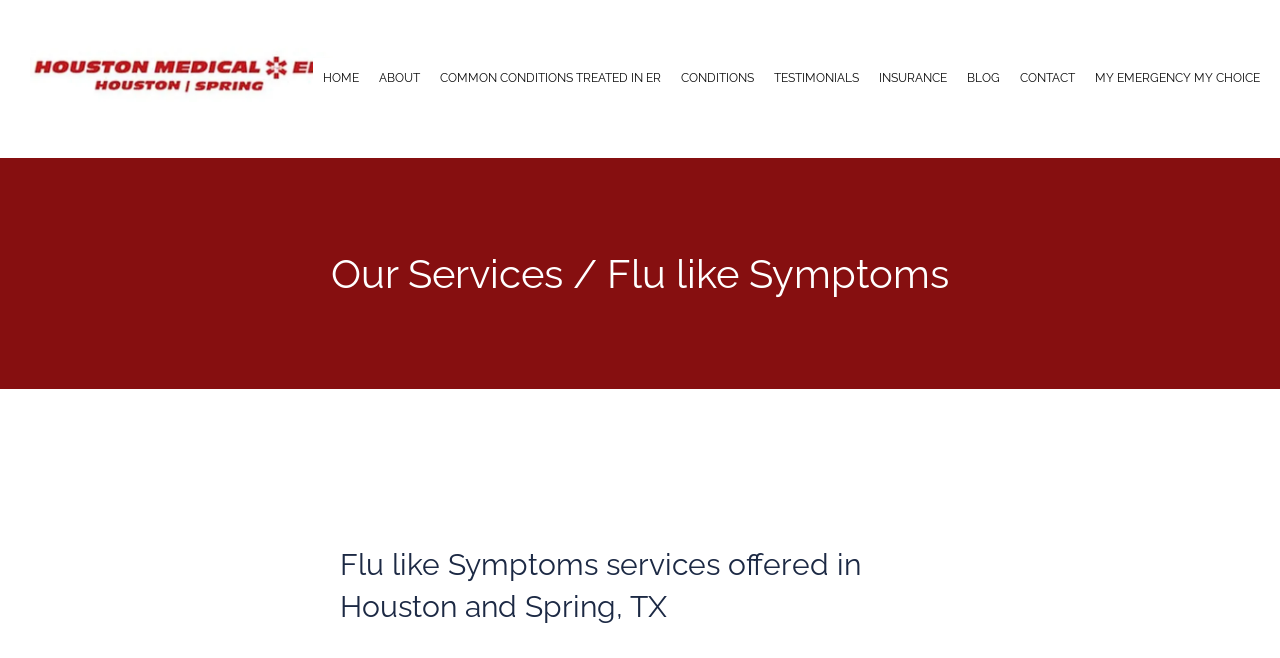Determine the bounding box for the described HTML element: "Common Conditions Treated in ER". Ensure the coordinates are four float numbers between 0 and 1 in the format [left, top, right, bottom].

[0.344, 0.108, 0.516, 0.129]